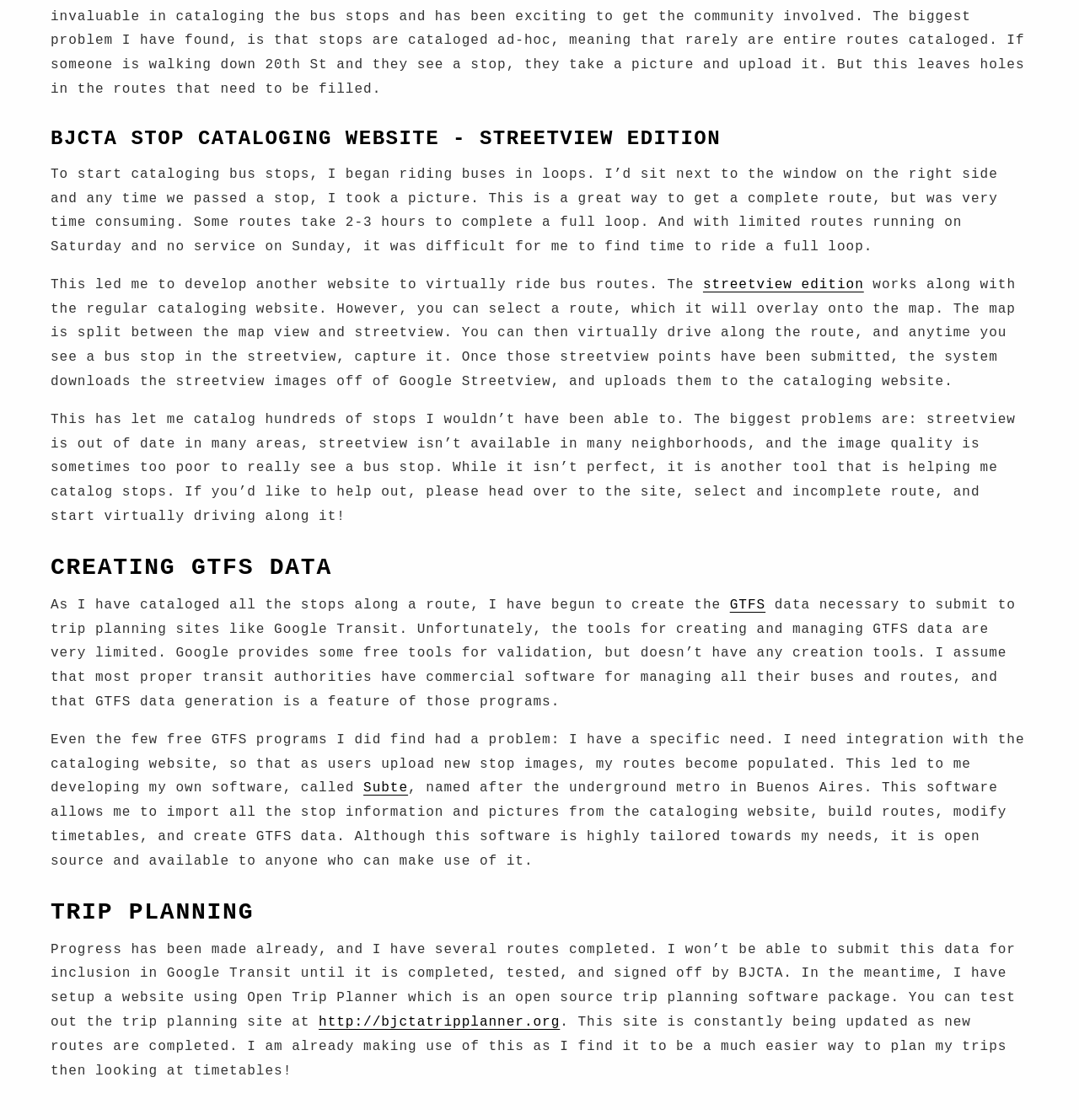Based on the image, give a detailed response to the question: What is the purpose of the Streetview Edition website?

The Streetview Edition website allows users to select a route, which is then overlaid onto a map. The map is split between the map view and streetview, enabling users to virtually drive along the route and capture bus stops in streetview.